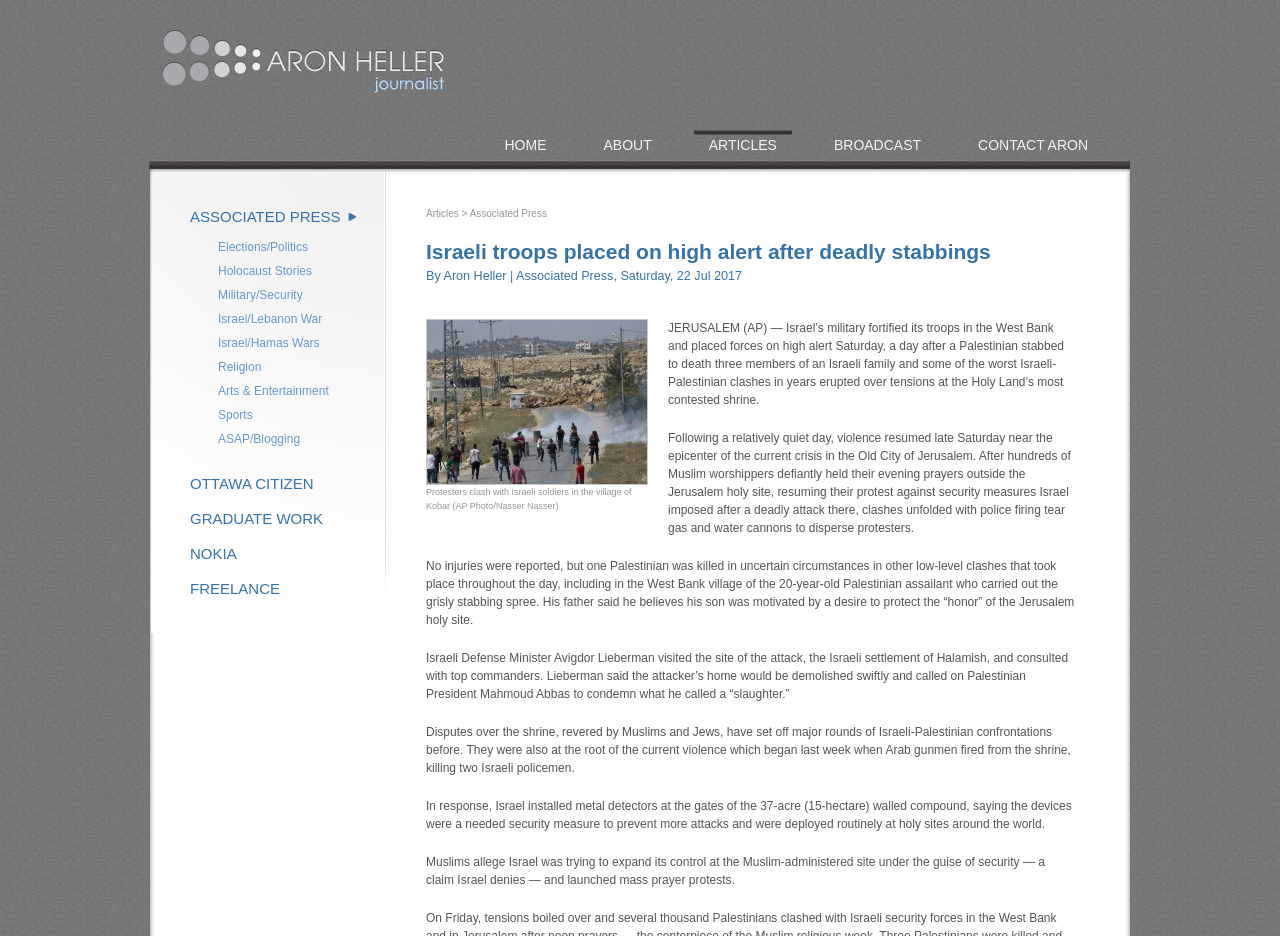Find the main header of the webpage and produce its text content.

aron heller journalist